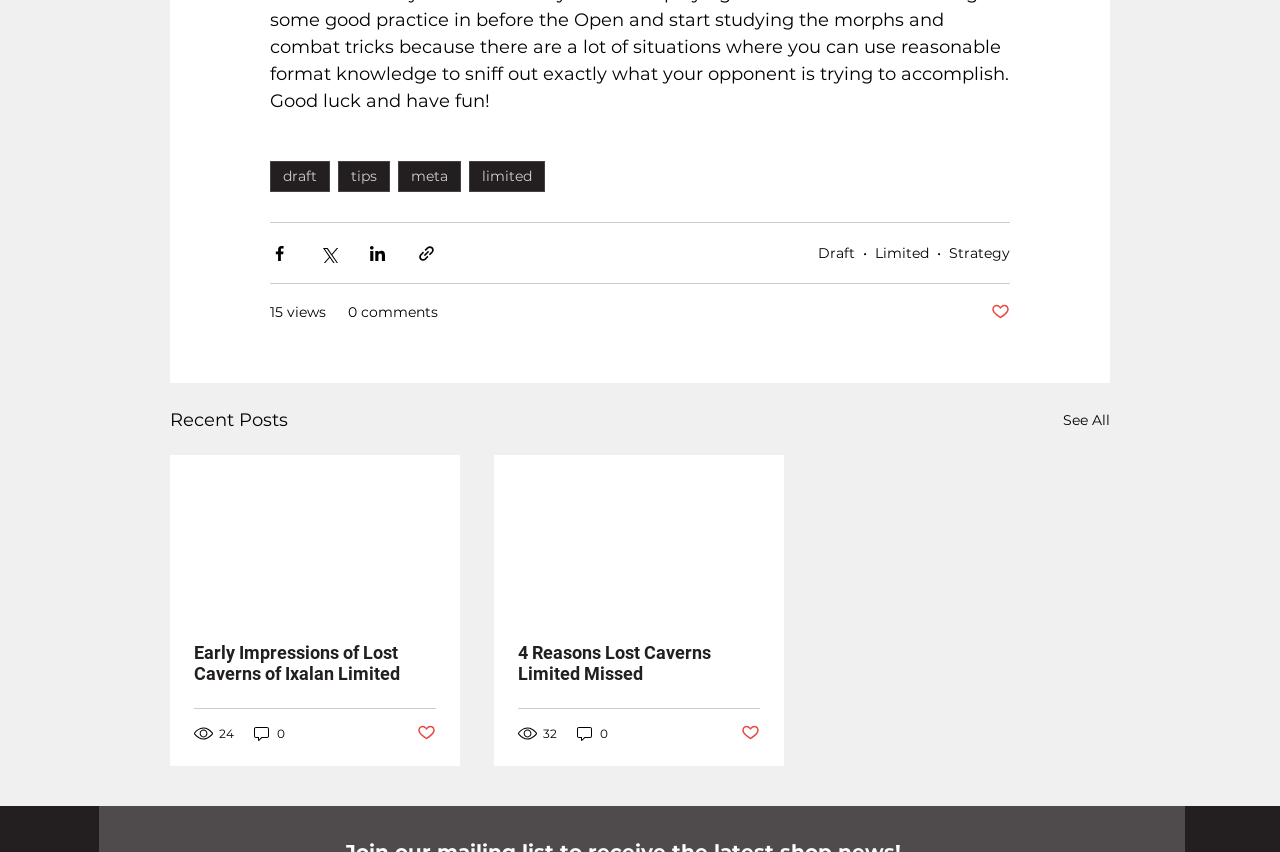Give a one-word or phrase response to the following question: What type of content is displayed in the 'Recent Posts' section?

Article links